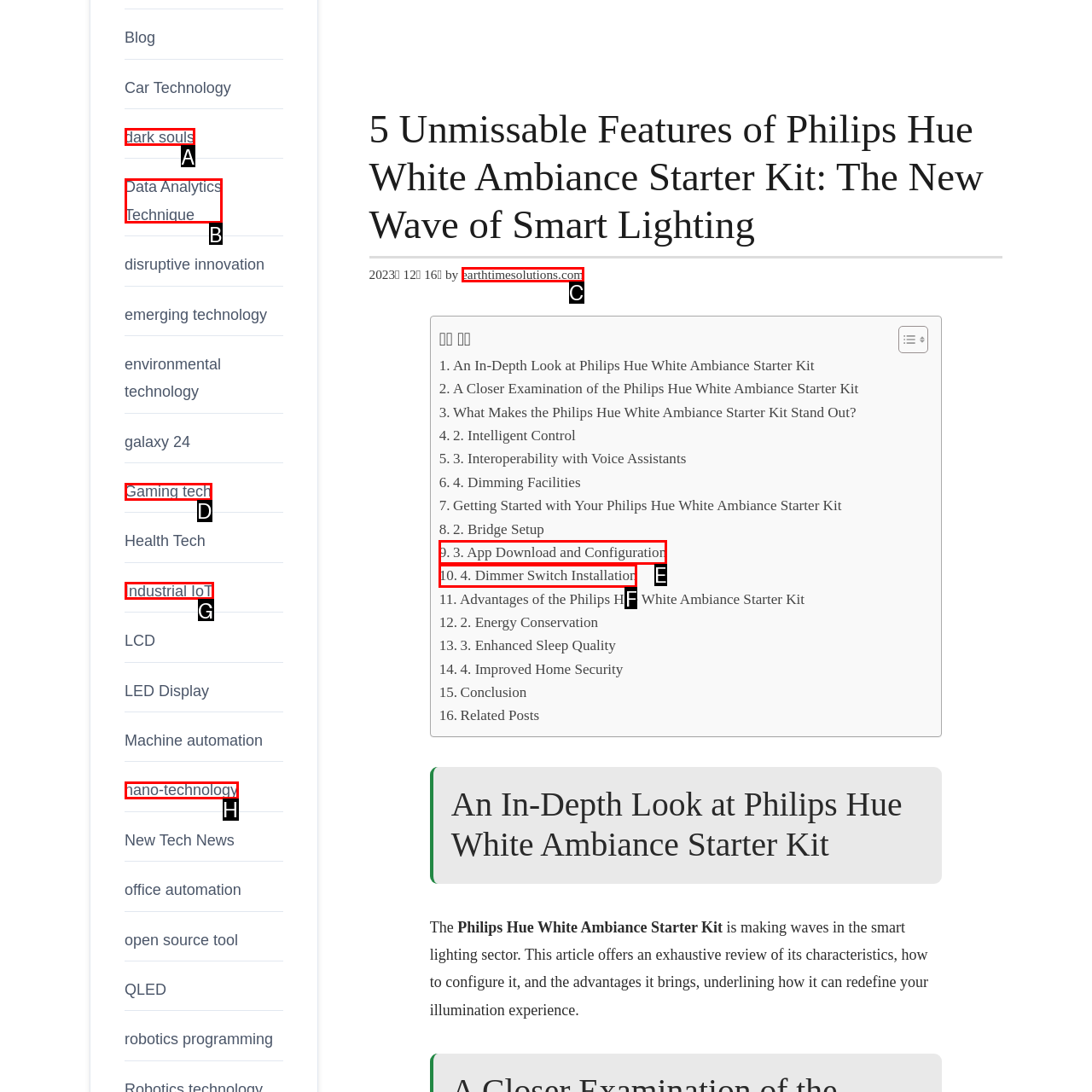From the options provided, determine which HTML element best fits the description: 3. App Download and Configuration. Answer with the correct letter.

E